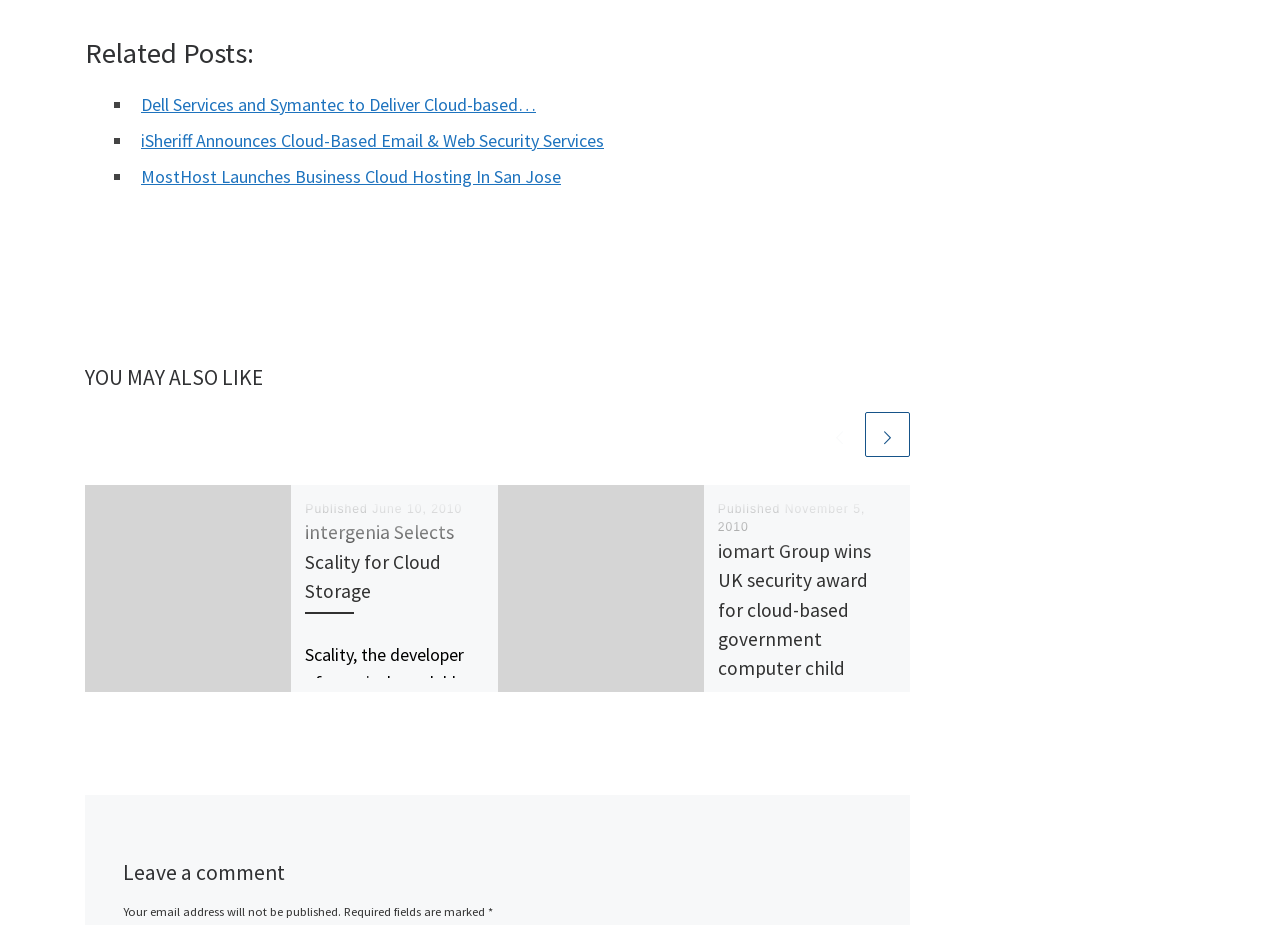What is the date of the second article? Observe the screenshot and provide a one-word or short phrase answer.

November 5, 2010